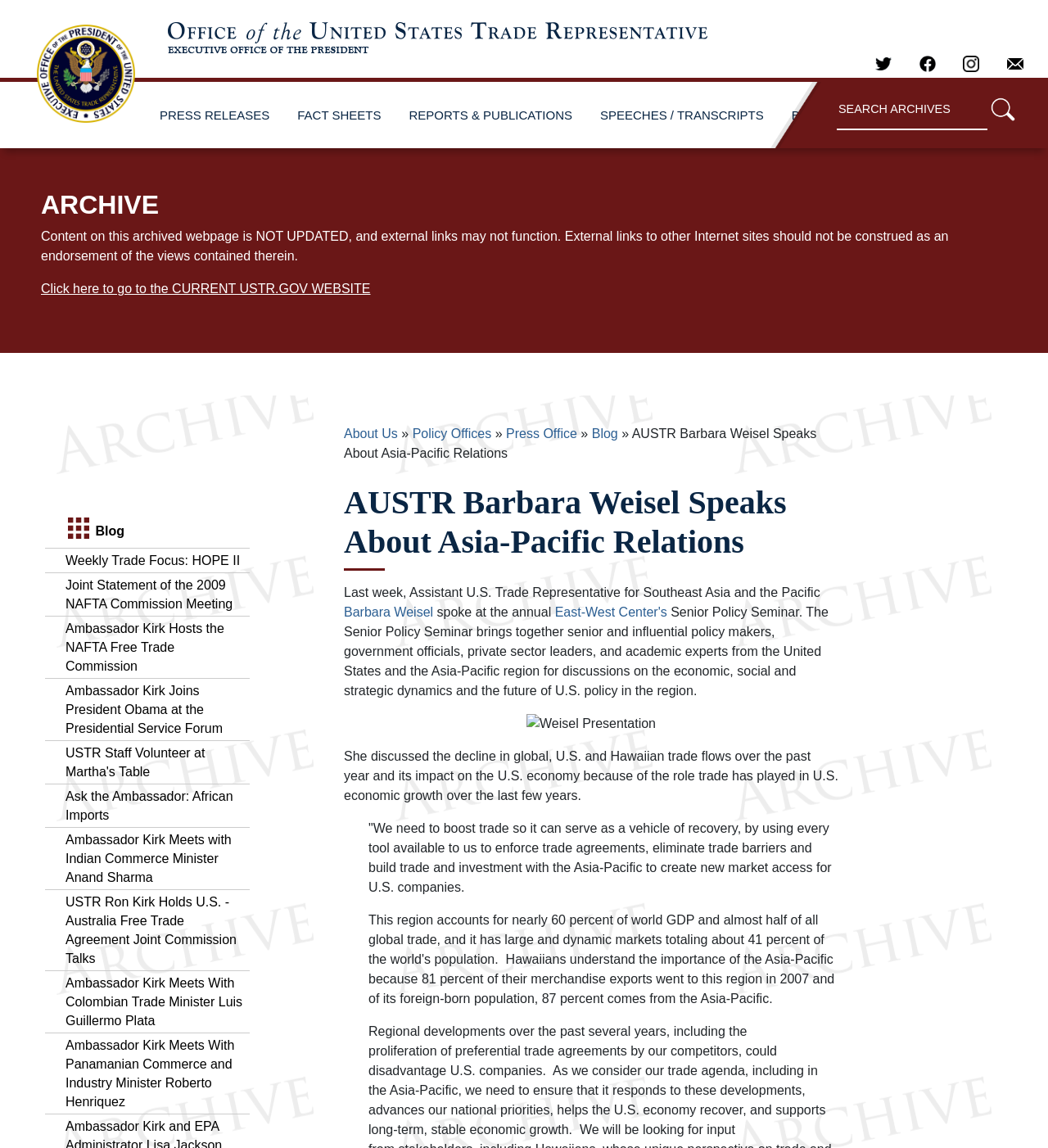Please identify the bounding box coordinates of the element's region that I should click in order to complete the following instruction: "Search through site content". The bounding box coordinates consist of four float numbers between 0 and 1, i.e., [left, top, right, bottom].

[0.798, 0.078, 0.969, 0.113]